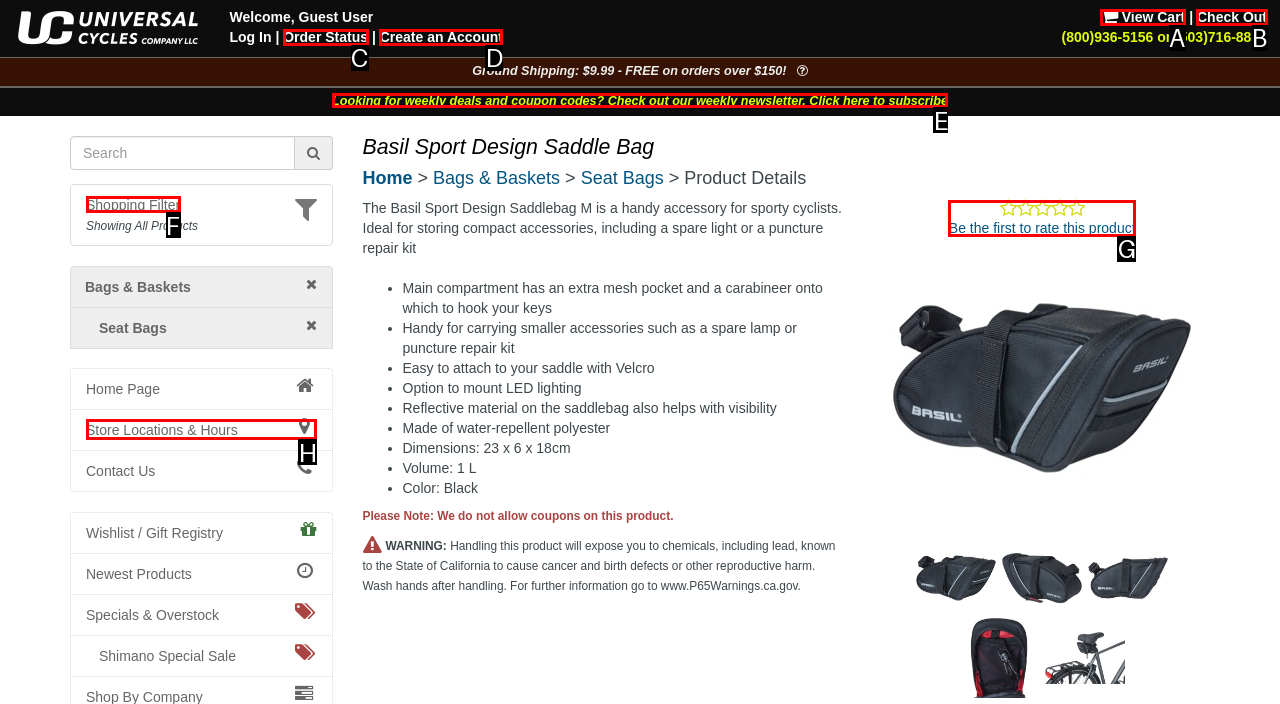For the instruction: Check out, determine the appropriate UI element to click from the given options. Respond with the letter corresponding to the correct choice.

B